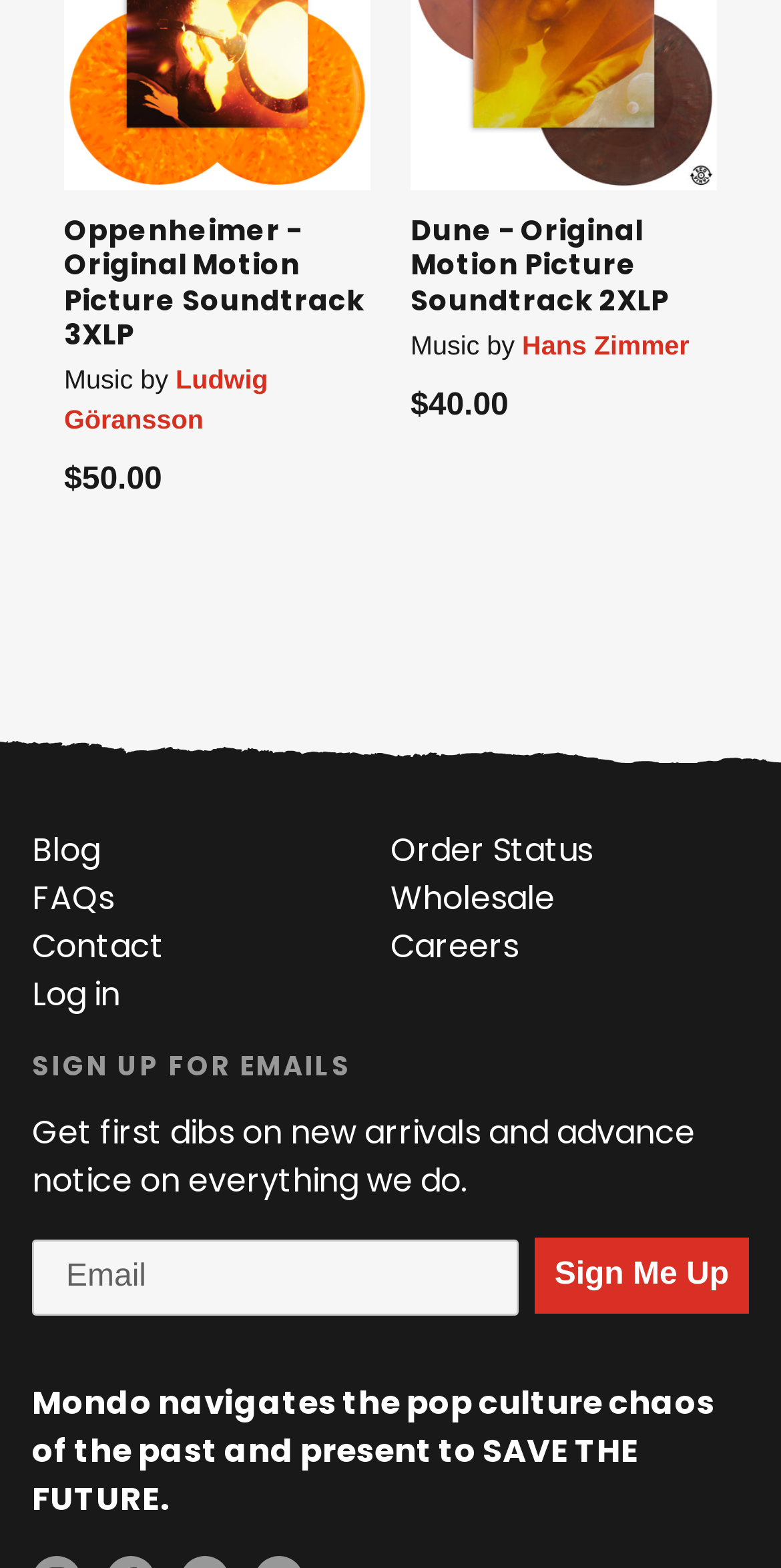Provide the bounding box coordinates of the section that needs to be clicked to accomplish the following instruction: "Click on the link to view Dune soundtrack details."

[0.526, 0.134, 0.856, 0.204]